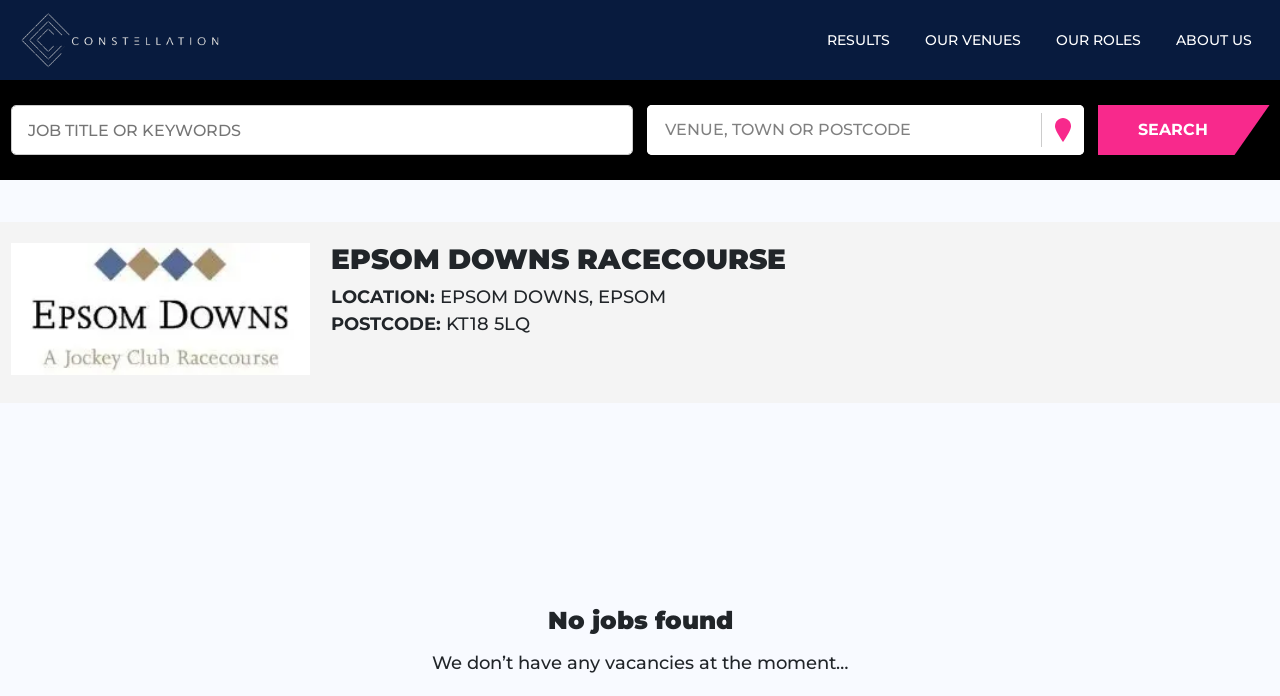Please study the image and answer the question comprehensively:
What is the current status of job vacancies?

I found the answer by looking at the heading element that says 'No jobs found'. This suggests that there are currently no job vacancies available.